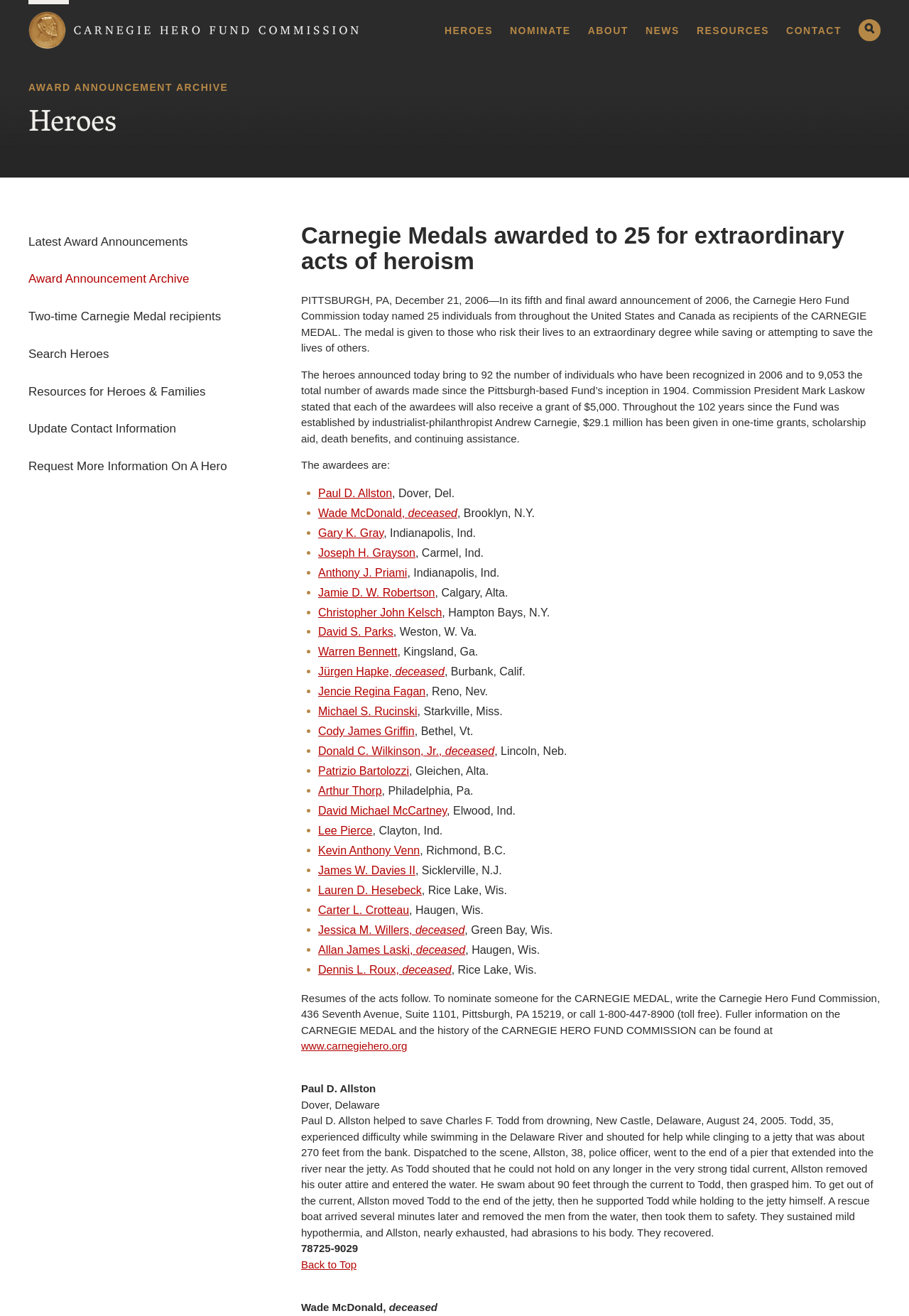Can you identify the bounding box coordinates of the clickable region needed to carry out this instruction: 'Click on the 'www.carnegiehero.org' link'? The coordinates should be four float numbers within the range of 0 to 1, stated as [left, top, right, bottom].

[0.331, 0.79, 0.448, 0.799]